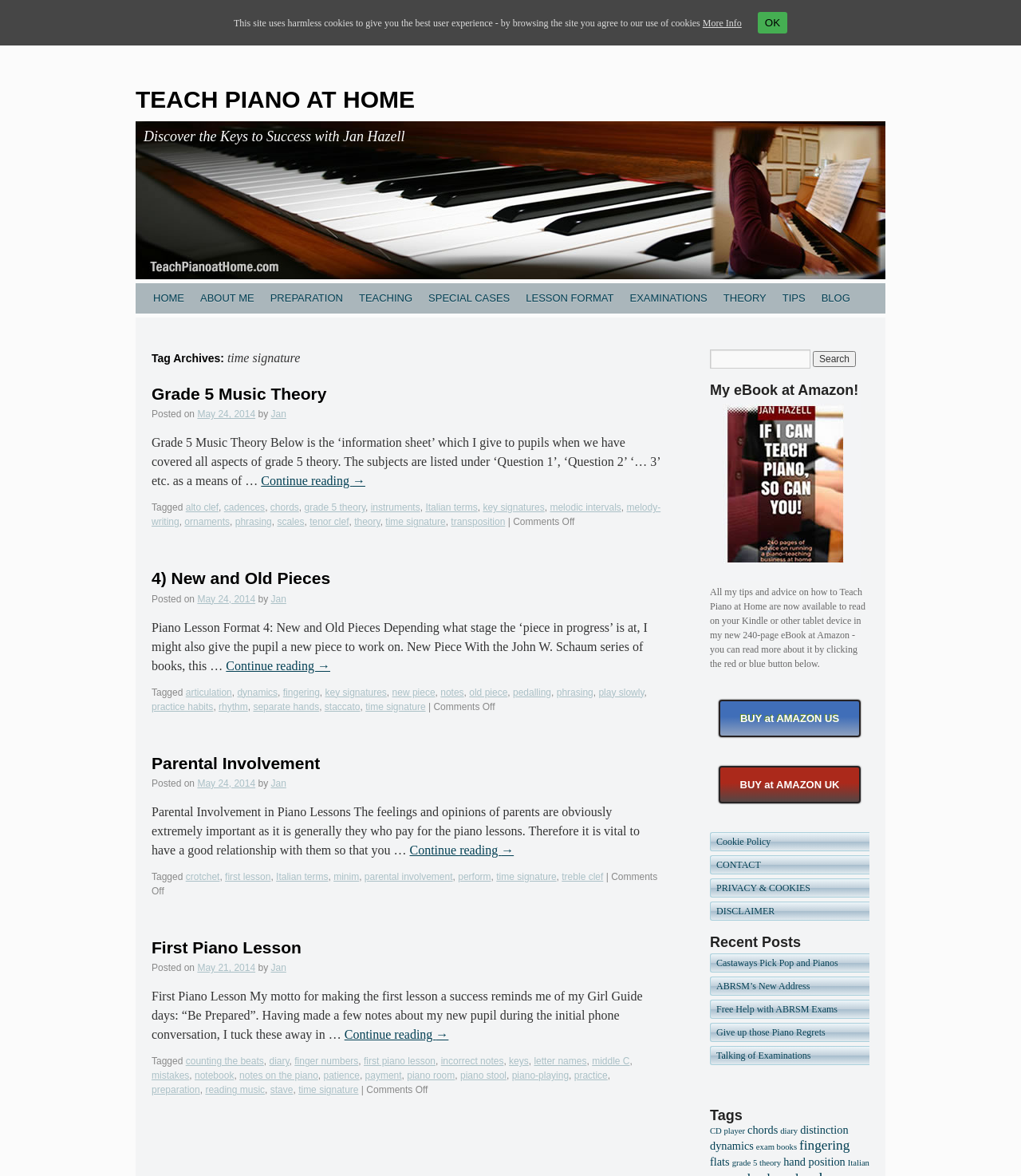What is the format of the lesson?
Look at the image and construct a detailed response to the question.

The format of the lesson can be found in the second article, which has a heading that says '4) New and Old Pieces', indicating that the lesson format is divided into new and old pieces.